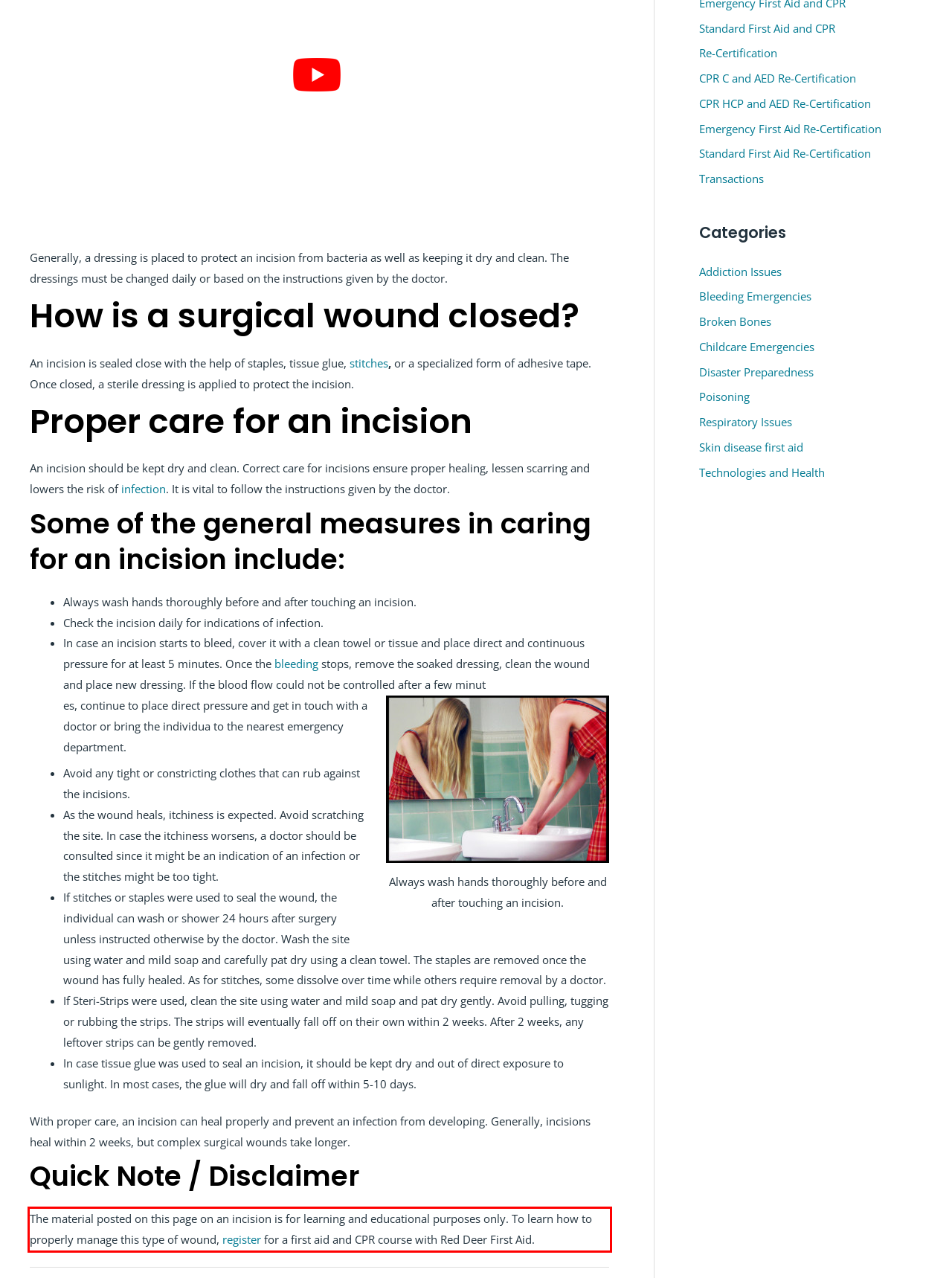Look at the provided screenshot of the webpage and perform OCR on the text within the red bounding box.

The material posted on this page on an incision is for learning and educational purposes only. To learn how to properly manage this type of wound, register for a first aid and CPR course with Red Deer First Aid.